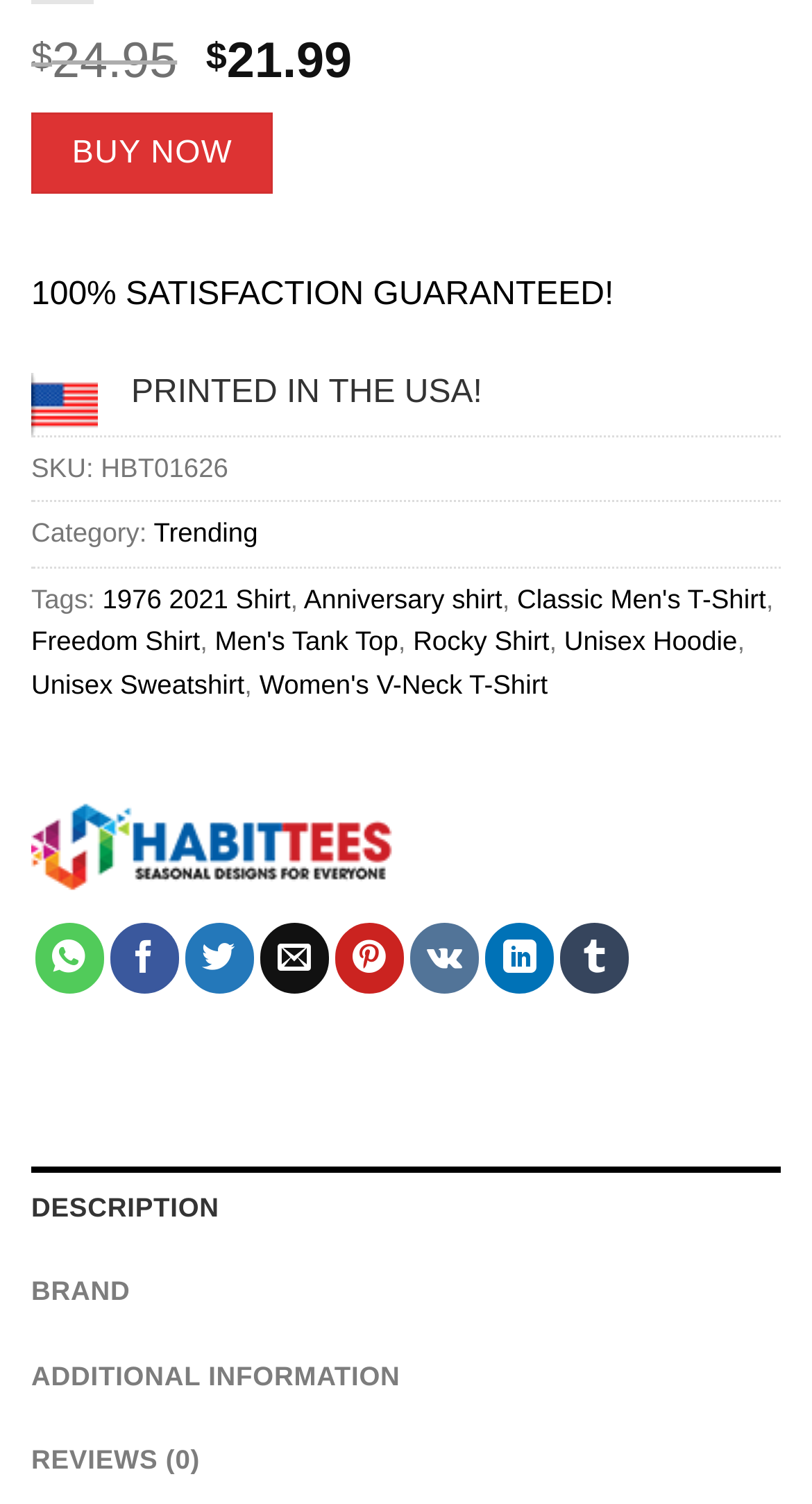How many social media sharing options are available?
Please respond to the question with as much detail as possible.

The social media sharing options can be found at the bottom of the webpage, where there are links to share on WhatsApp, Facebook, Twitter, Email to a Friend, Pinterest, VKontakte, and LinkedIn, totaling 7 options.